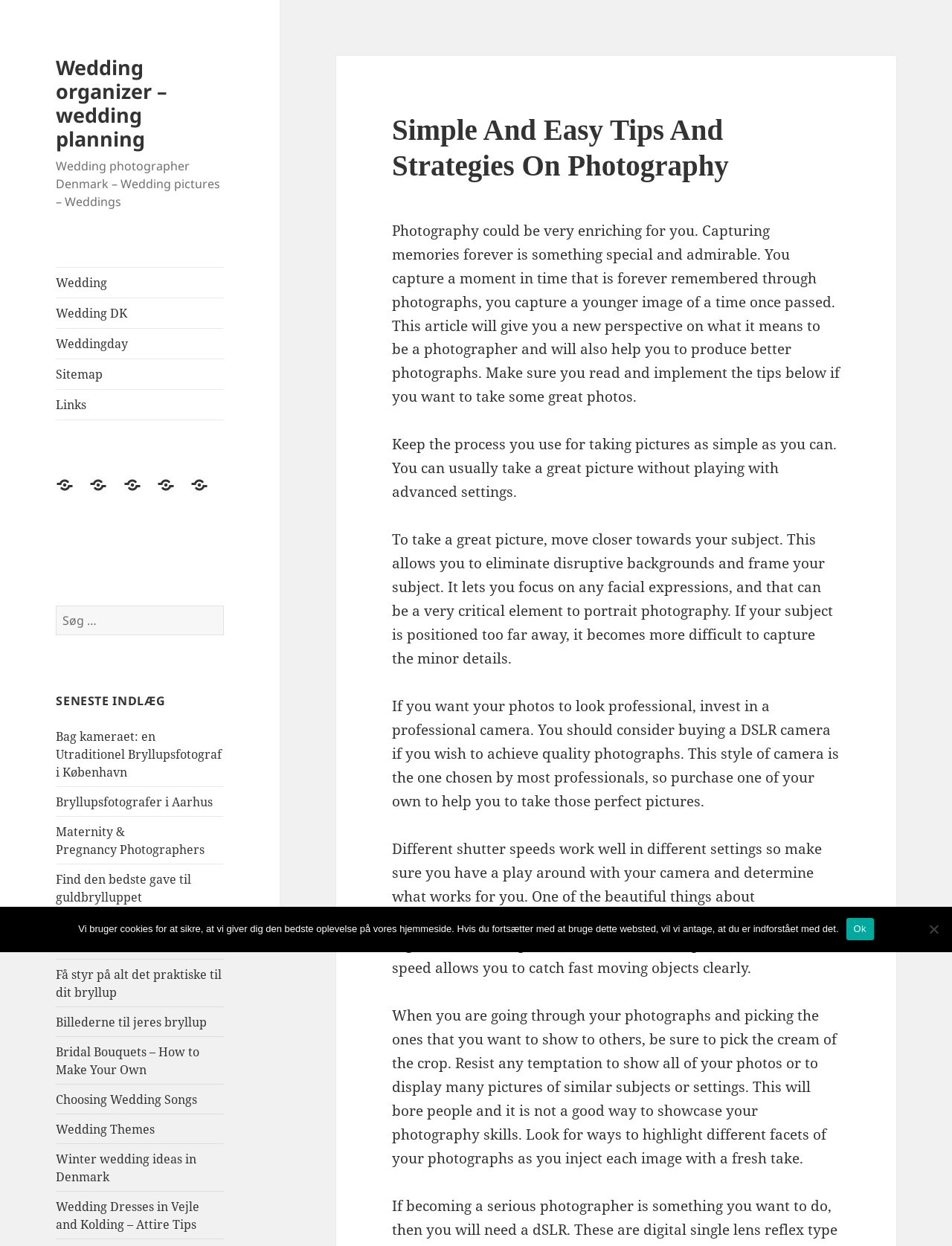What is the importance of shutter speed in photography?
Can you provide a detailed and comprehensive answer to the question?

The webpage explains that different shutter speeds work well in different settings, and it allows us to freeze a split-second scene or fuse together extended periods of time, making it a critical aspect of photography.